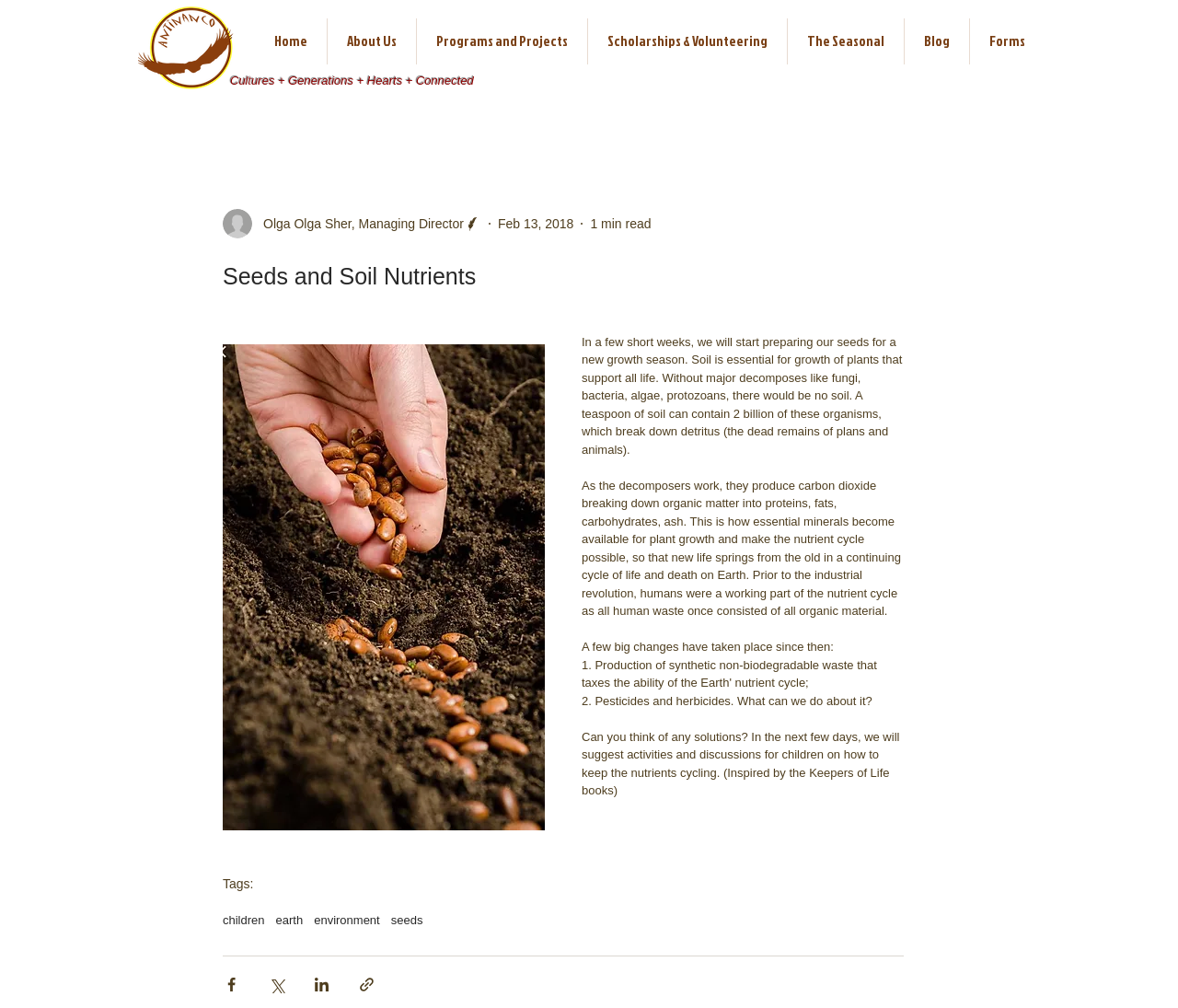Using the information from the screenshot, answer the following question thoroughly:
What is the name of the managing director?

The name of the managing director can be found in the image description of the writer's picture, which is 'Olga Olga Sher, Managing Director Writer'.